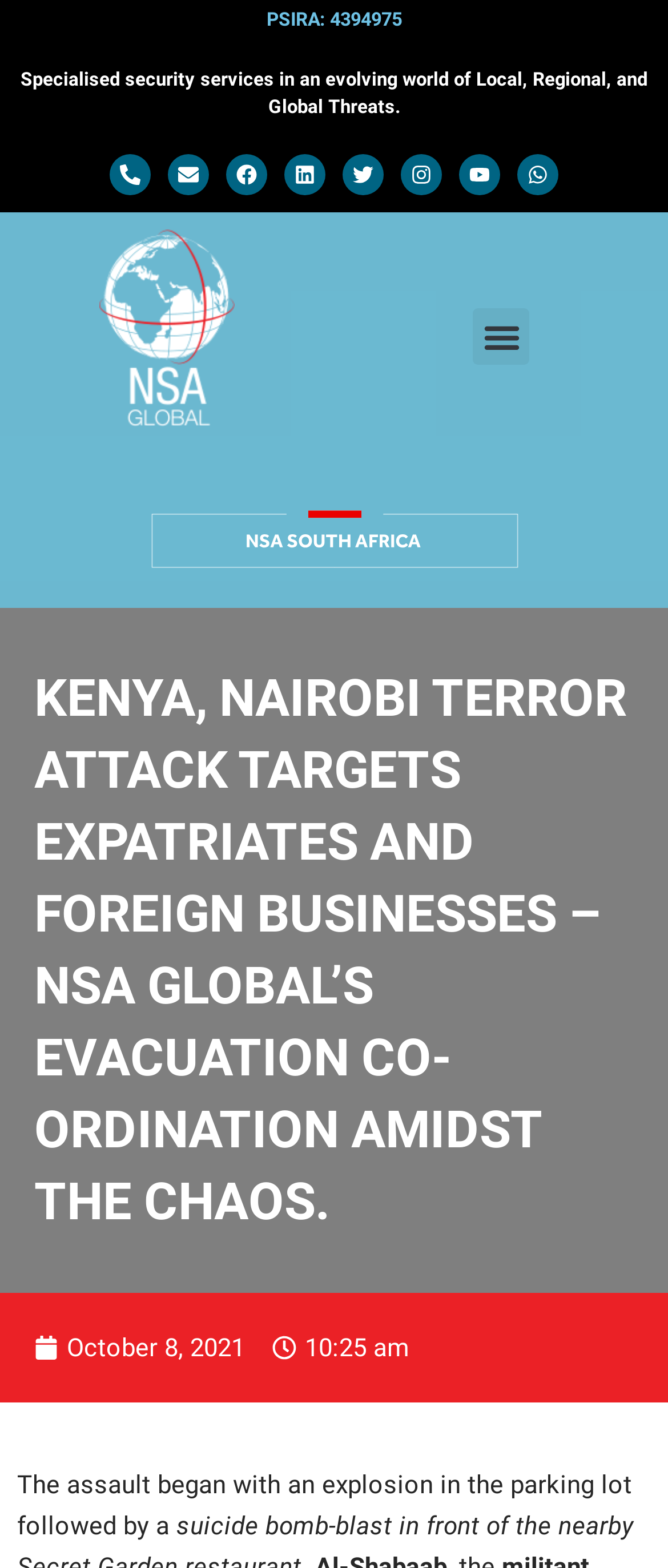Identify the bounding box coordinates of the section to be clicked to complete the task described by the following instruction: "Click the Phone-alt link". The coordinates should be four float numbers between 0 and 1, formatted as [left, top, right, bottom].

[0.164, 0.098, 0.226, 0.125]